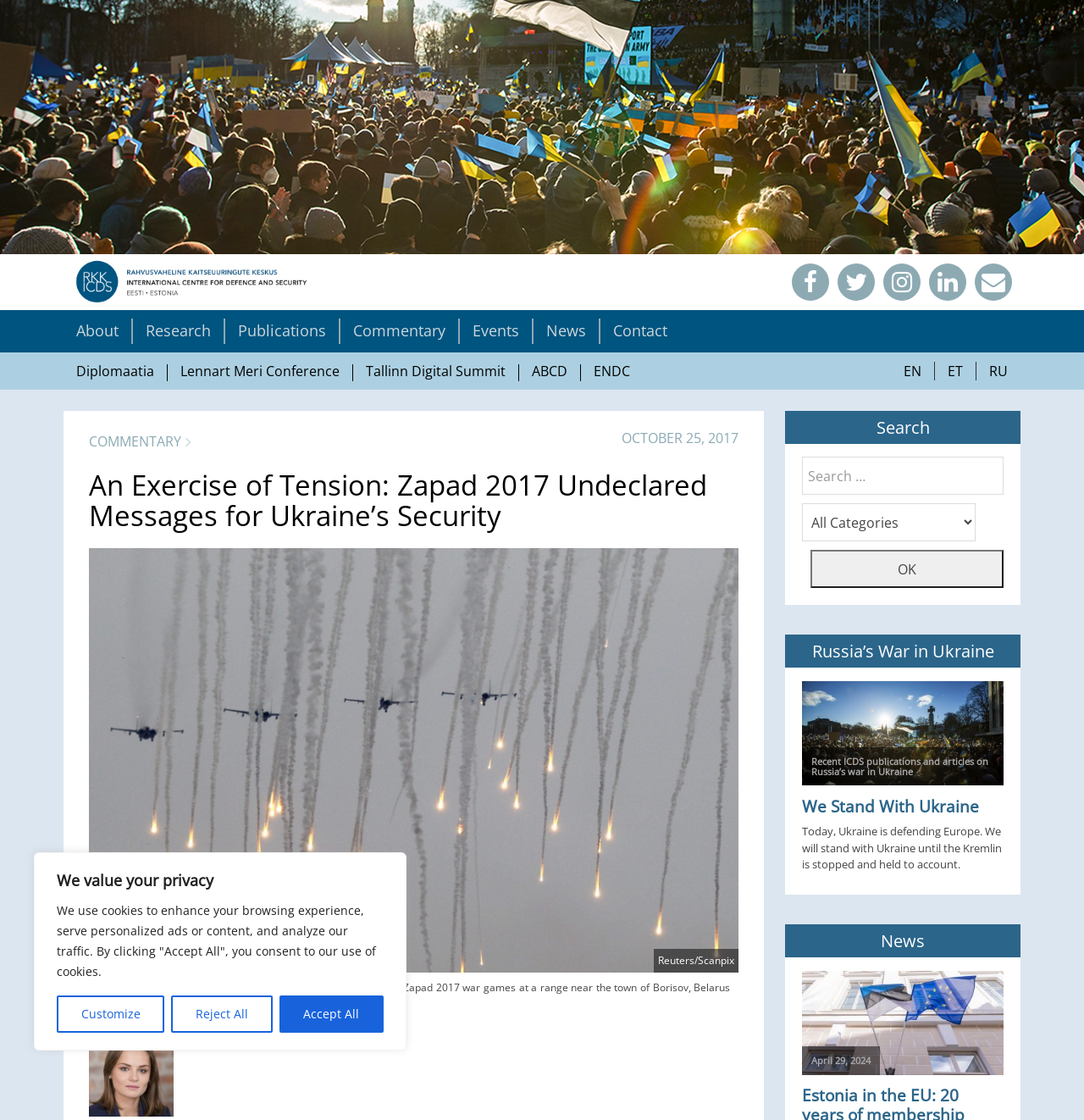Show me the bounding box coordinates of the clickable region to achieve the task as per the instruction: "Search for something".

[0.74, 0.408, 0.926, 0.442]